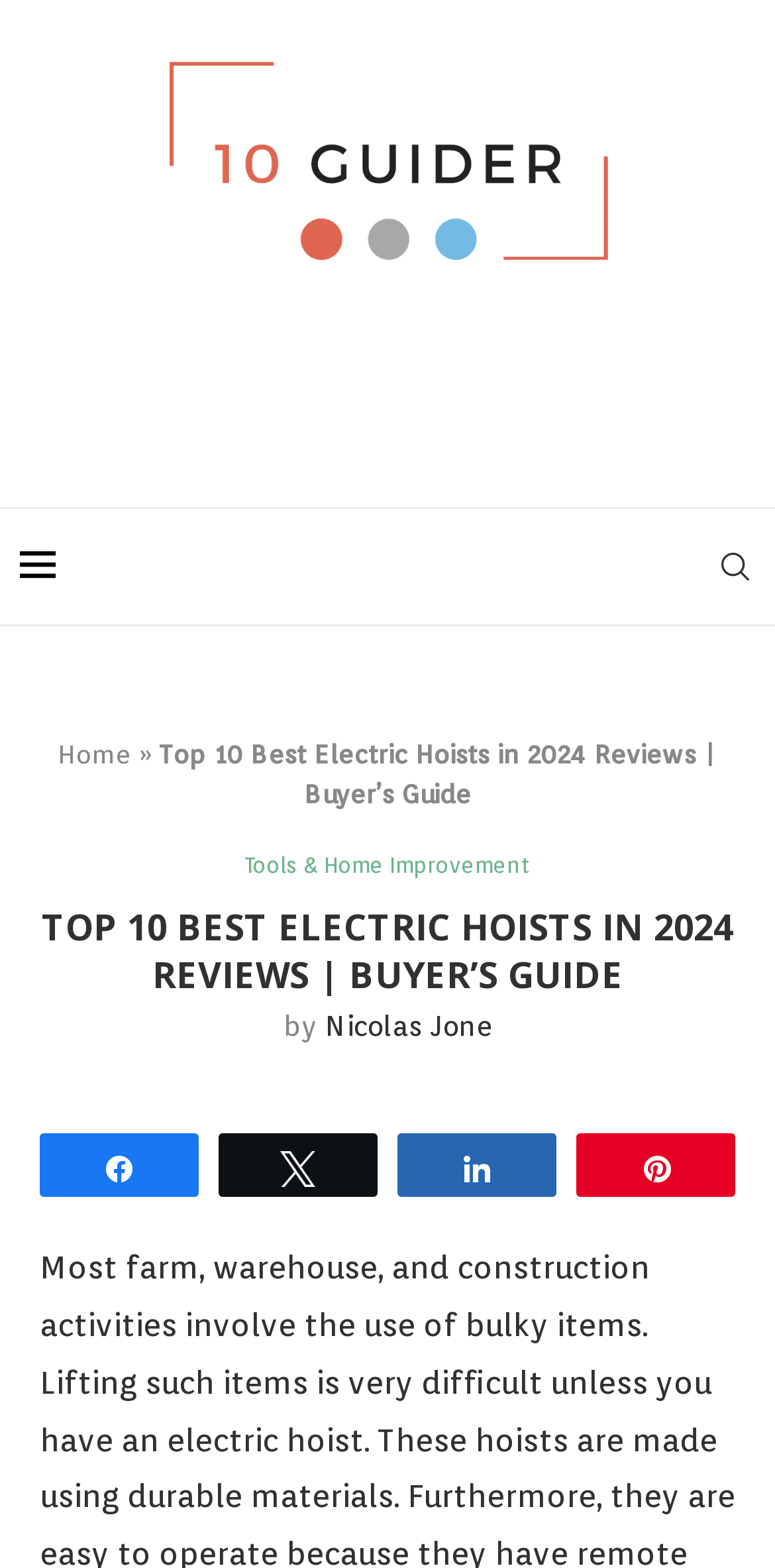Find the bounding box coordinates of the clickable element required to execute the following instruction: "visit the 'Tools & Home Improvement' category". Provide the coordinates as four float numbers between 0 and 1, i.e., [left, top, right, bottom].

[0.315, 0.544, 0.685, 0.561]